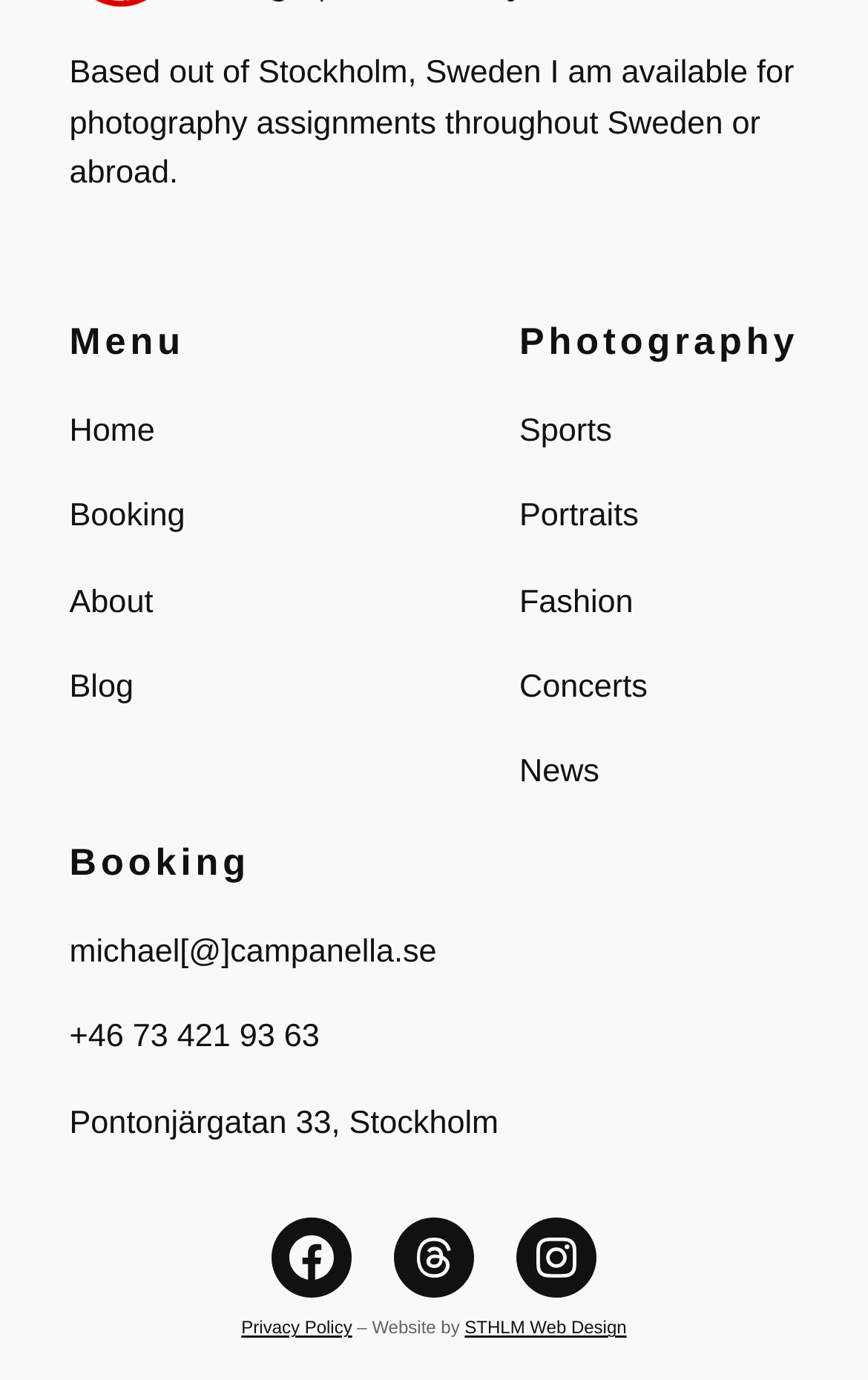How can you contact the photographer?
Based on the image, answer the question with as much detail as possible.

The contact information is listed in the navigation menu 'Footer Contact Navigation' which includes links to the photographer's email 'michael[@]campanella.se', phone number '+46 73 421 93 63', and address 'Pontonjärgatan 33, Stockholm'.